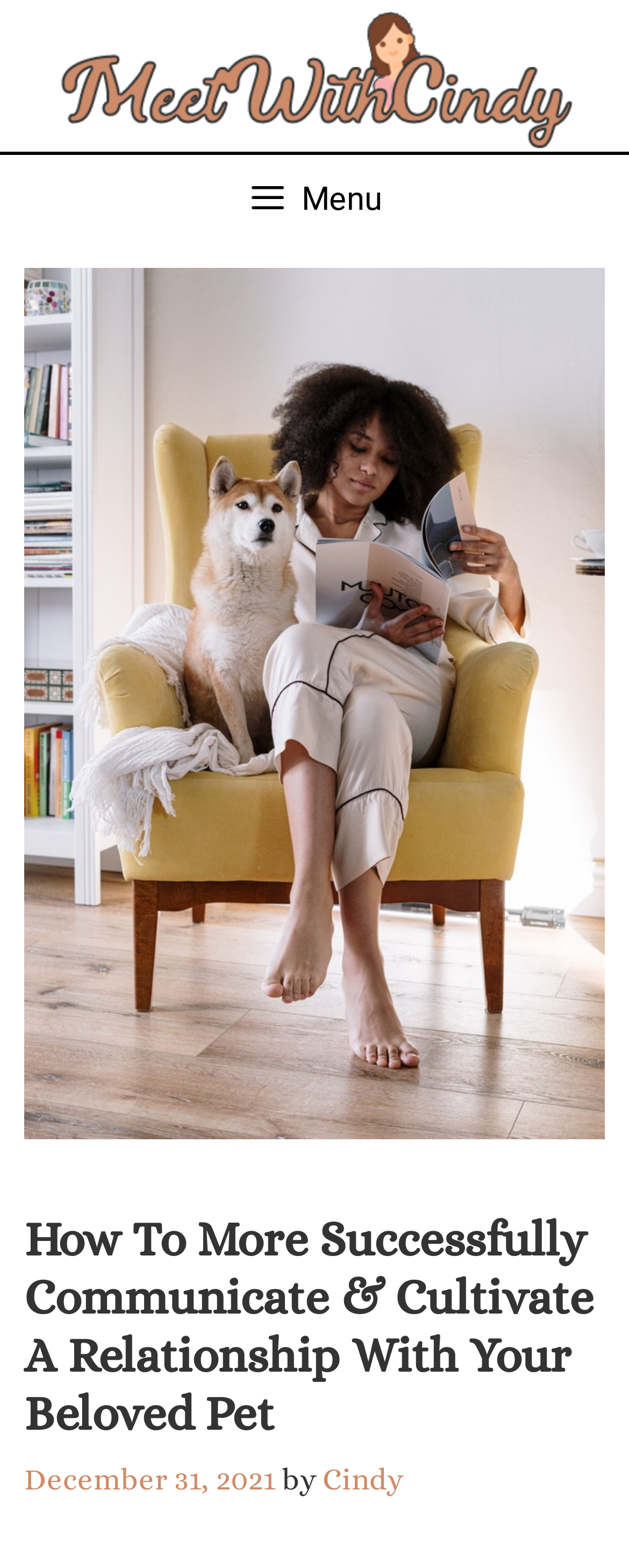Provide a comprehensive caption for the webpage.

The webpage appears to be a blog post or article about building a strong relationship with pets. At the top of the page, there is a link "Meet with Cindy" accompanied by an image with the same name, taking up most of the width of the page. Below this, there is a button with a menu icon, which when expanded, controls the primary menu.

On the left side of the page, there is a large image of a pet dog, taking up most of the height of the page. Above this image, there is a header section that contains the title of the article "How To More Successfully Communicate & Cultivate A Relationship With Your Beloved Pet" in a heading element. The title is followed by the date "December 31, 2021" and the author's name "Cindy", both of which are links.

There are a total of 3 links on the page, including the "Meet with Cindy" link at the top, and the date and author's name links in the header section. There are also 2 images on the page, the "Meet with Cindy" image at the top and the pet dog image on the left side.